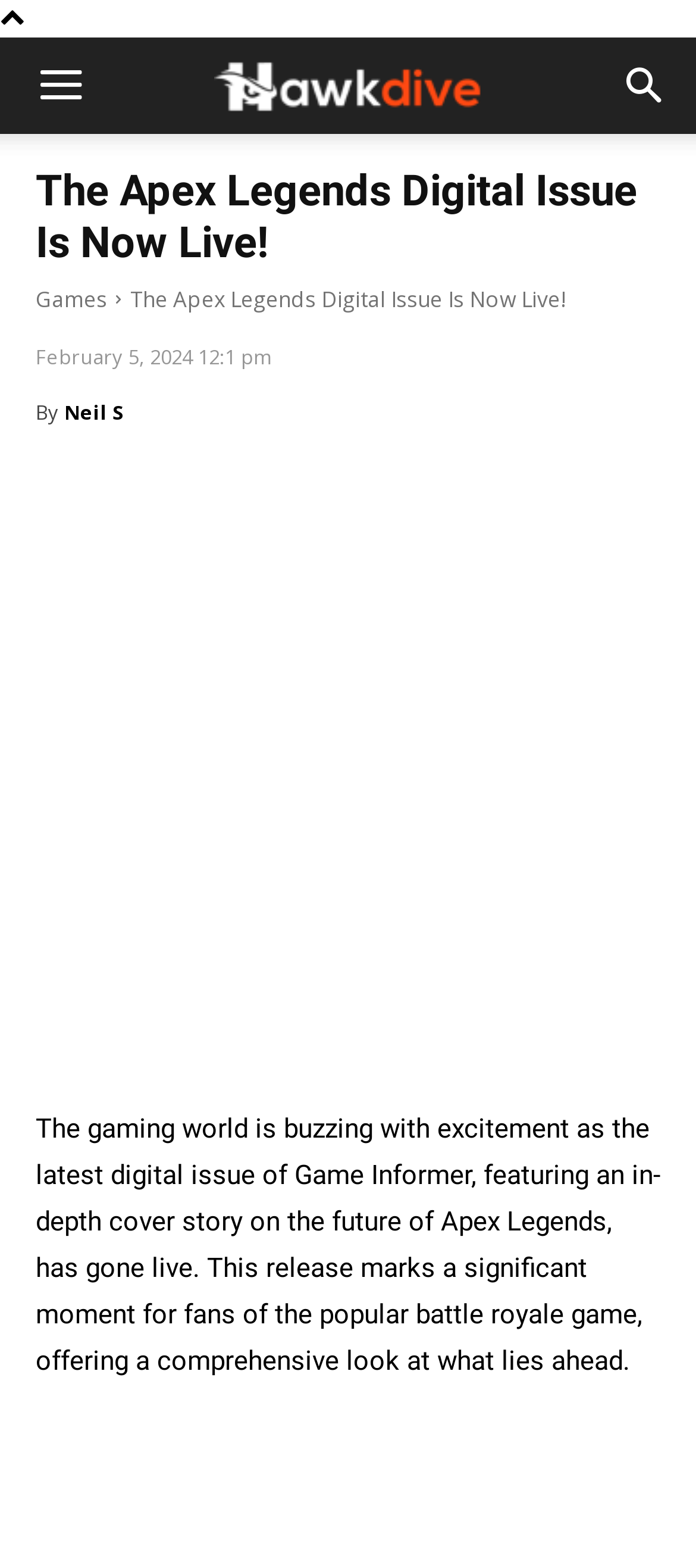Refer to the image and answer the question with as much detail as possible: What is the name of the publication?

I found the name of the publication by reading the static text that is a child of the insertion element. The text mentions 'Game Informer' as the publication that has released a digital issue featuring Apex Legends.